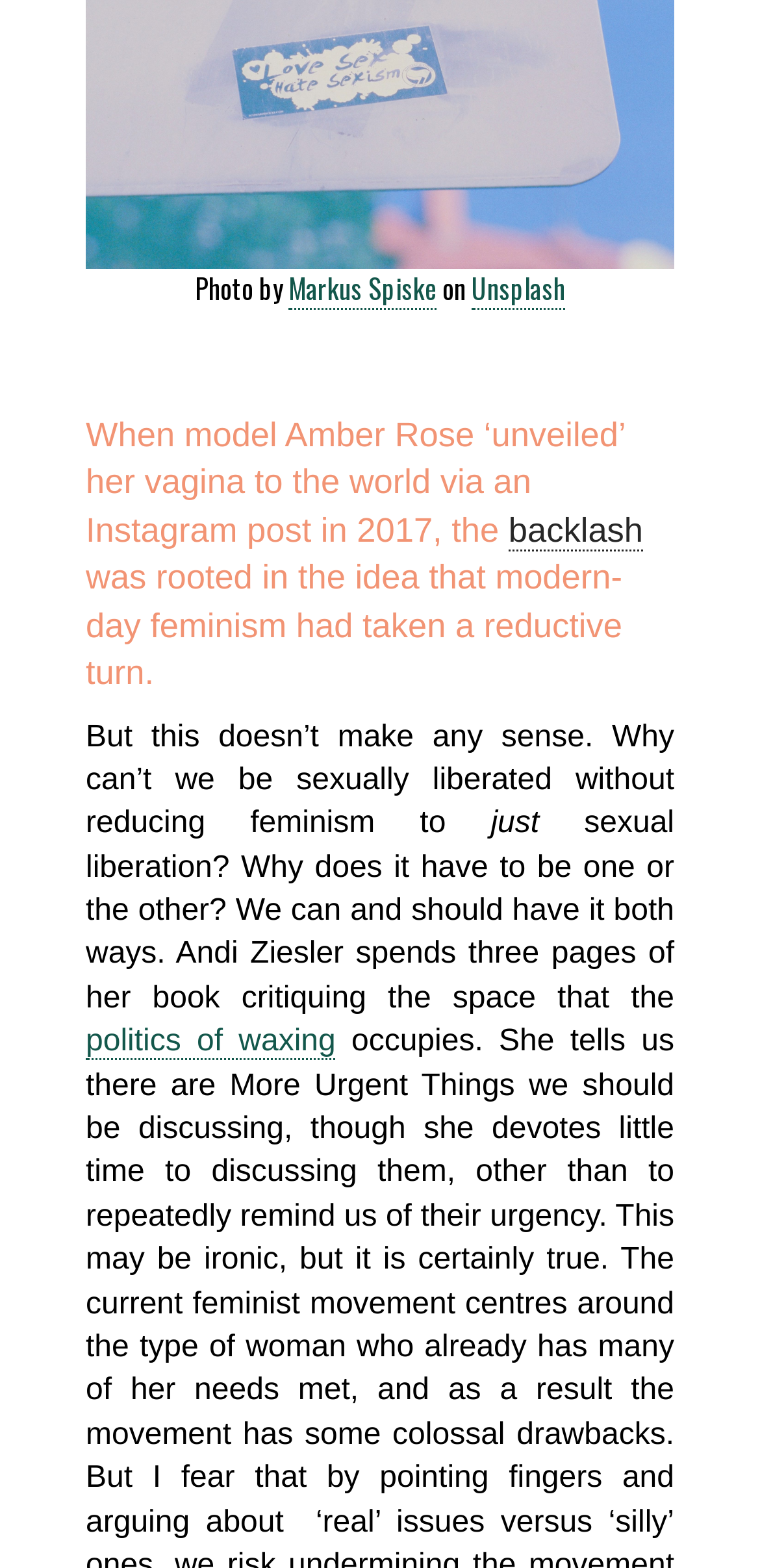Who took the photo?
Using the image as a reference, answer the question in detail.

The question can be answered by looking at the text 'Photo by Markus Spiske' at the top of the webpage, which indicates that Markus Spiske is the photographer.